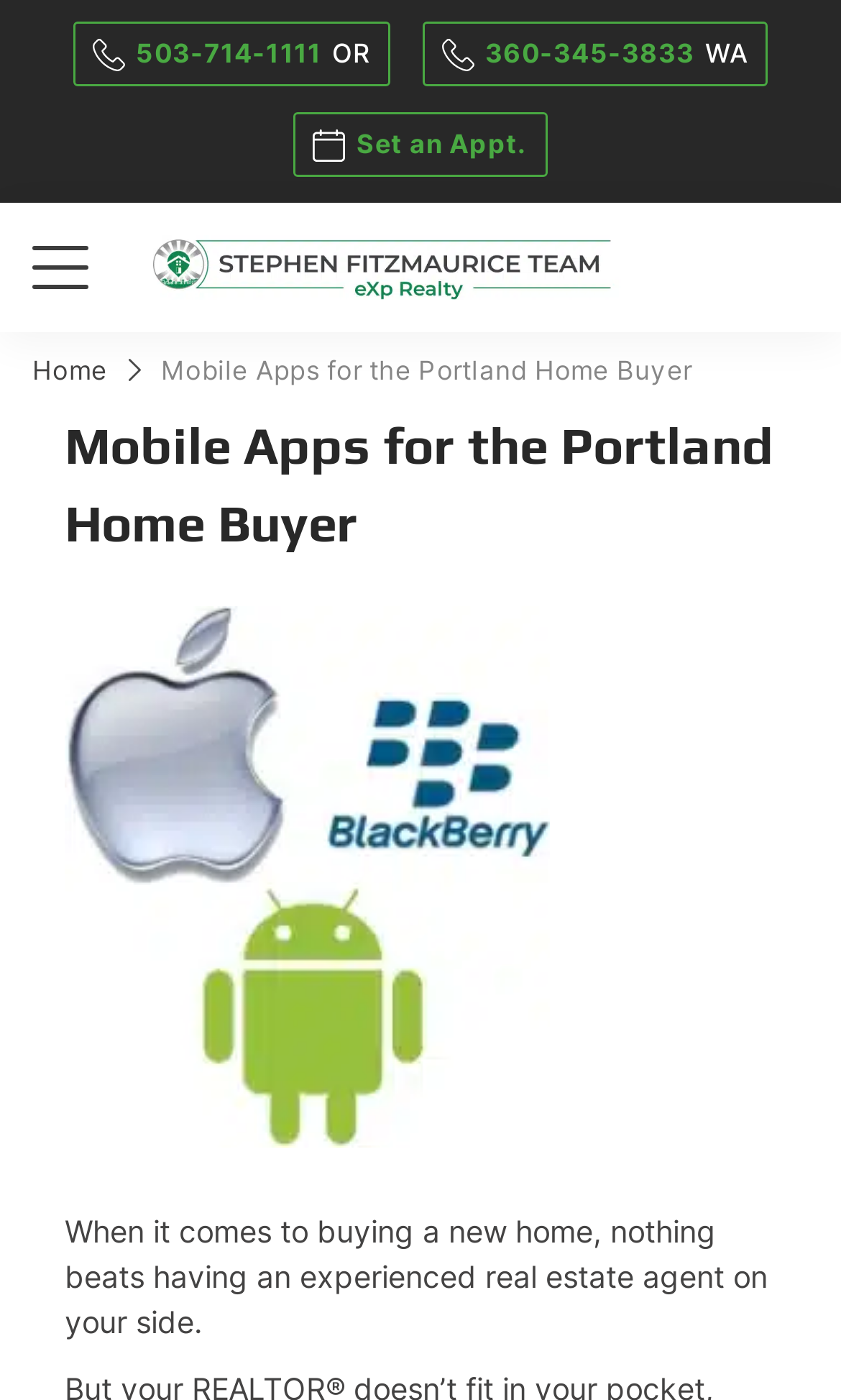Construct a comprehensive description capturing every detail on the webpage.

This webpage appears to be a mobile application for Portland home buyers, with a focus on real estate services. At the top left corner, there is a button with no text. Next to it, there is a logo image with a link. Below the logo, there are two phone number links, one for Oregon and one for Washington, followed by a "Set an Appt." link.

On the left side of the page, there are several sections with text and images. The first section has a "Sell a Home" heading, accompanied by a small image. Below it, there is a "4% to Sell" link that spans almost the entire width of the page. The next section has a "Buy a Home" link, followed by a "Homes for Sale" heading with a small image. This pattern continues with sections for "Market News" and "Roster", each with a heading and a small image.

At the bottom left, there is a "Home" link. Above it, there is a heading that reads "Mobile Apps for the Portland Home Buyer", which is also the title of the page. Below the heading, there is an article thumbnail image, and a paragraph of text that describes the importance of having an experienced real estate agent when buying a new home.